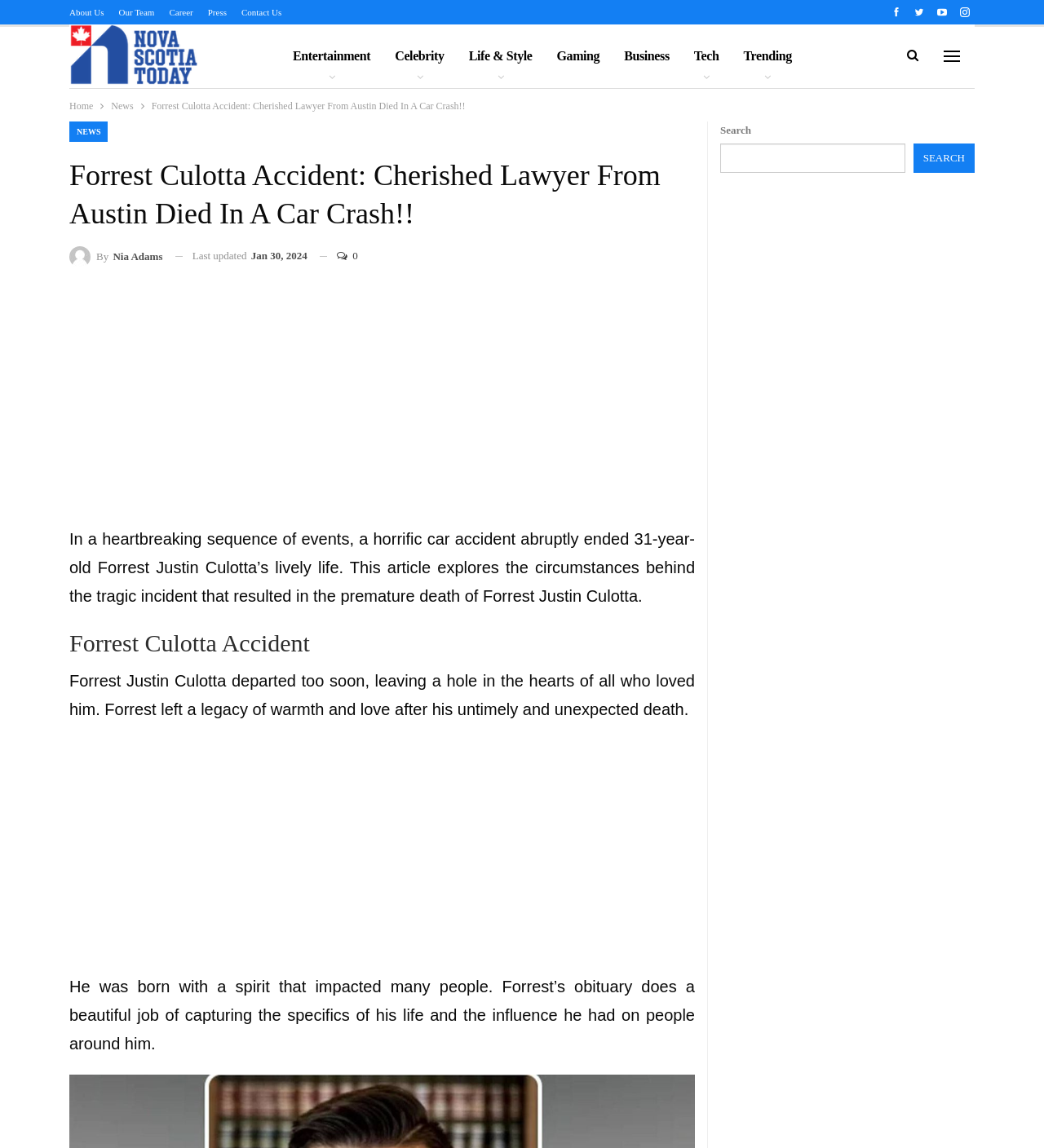Locate and extract the text of the main heading on the webpage.

Forrest Culotta Accident: Cherished Lawyer From Austin Died In A Car Crash!!